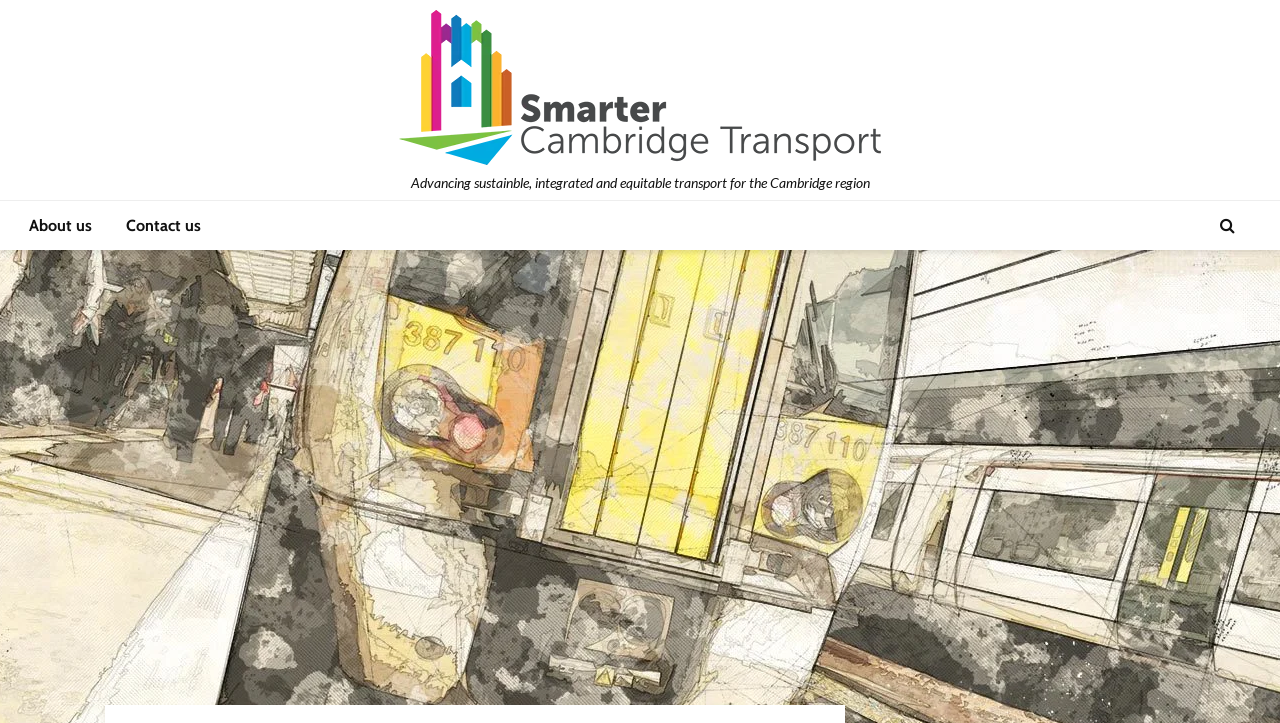Given the description "Contact us", determine the bounding box of the corresponding UI element.

[0.087, 0.278, 0.169, 0.347]